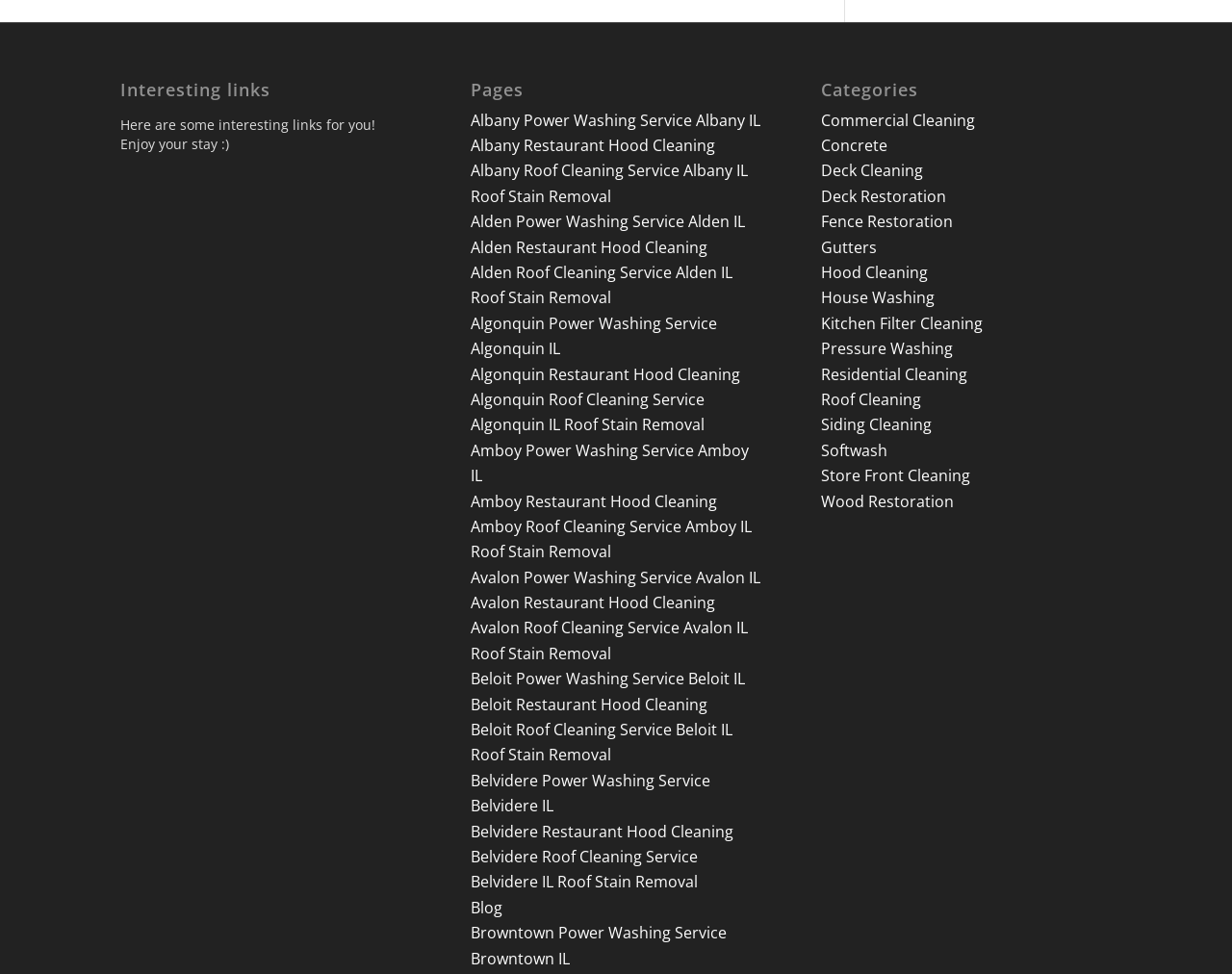Determine the bounding box coordinates of the target area to click to execute the following instruction: "Click on Albany Power Washing Service Albany IL."

[0.382, 0.112, 0.617, 0.134]